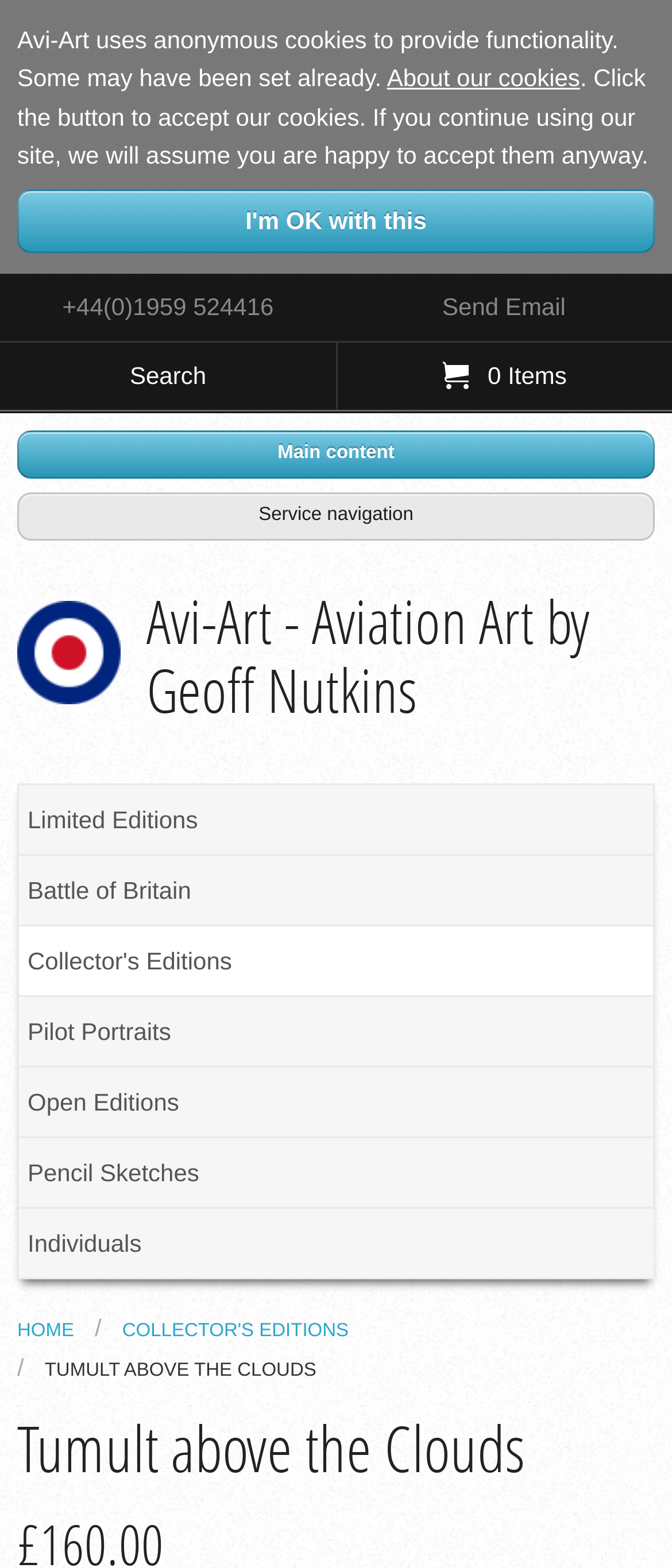Using the provided description Individuals, find the bounding box coordinates for the UI element. Provide the coordinates in (top-left x, top-left y, bottom-right x, bottom-right y) format, ensuring all values are between 0 and 1.

[0.028, 0.771, 0.972, 0.815]